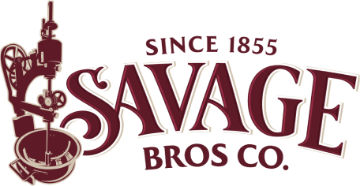What type of equipment is depicted in the vintage-style graphic?
Please describe in detail the information shown in the image to answer the question.

The caption describes the graphic to the left of the text as a vintage-style graphic depicting industrial equipment, which illustrates the company's long-standing commitment to quality and innovation in confectionery manufacturing.